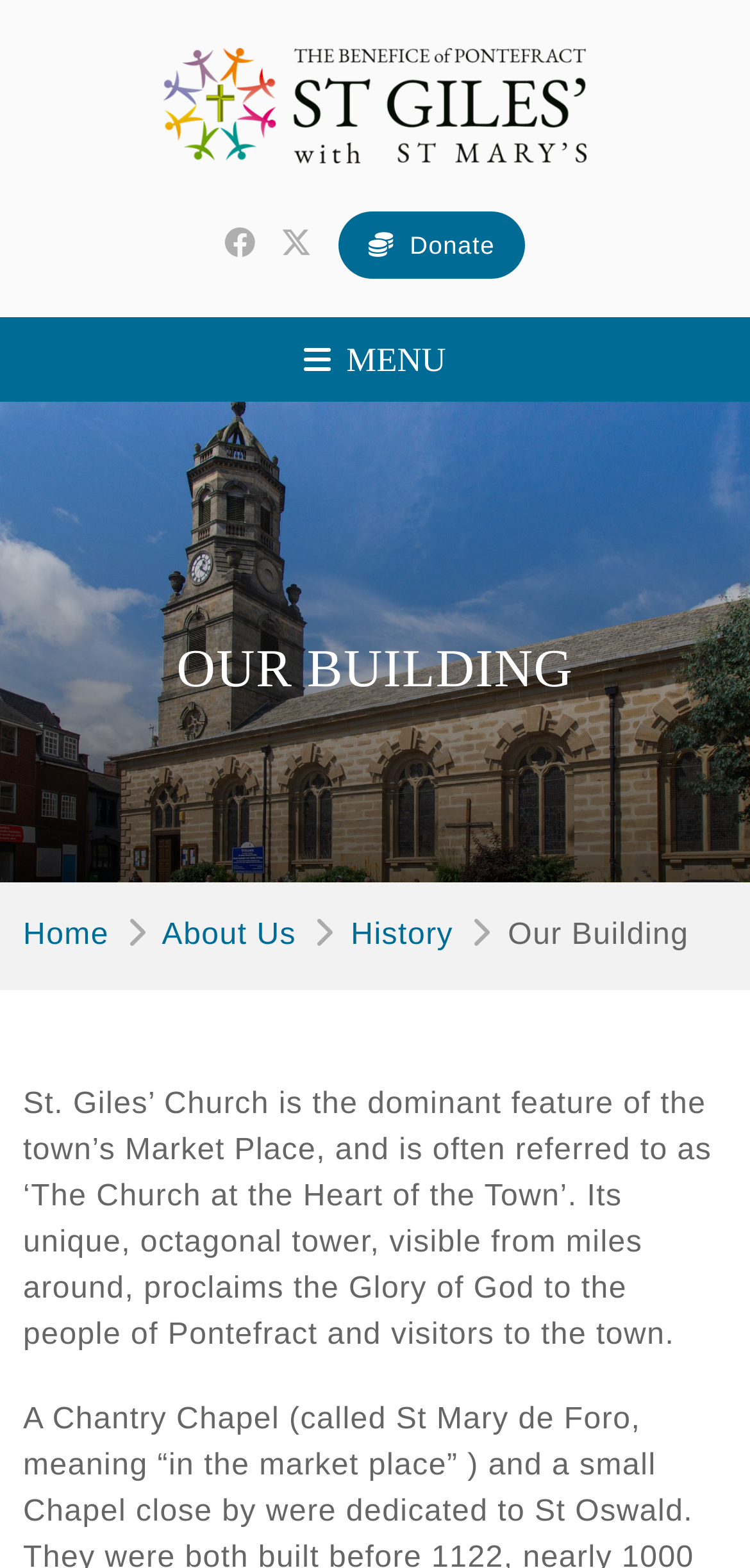Can you determine the bounding box coordinates of the area that needs to be clicked to fulfill the following instruction: "Toggle navigation"?

[0.0, 0.203, 1.0, 0.257]